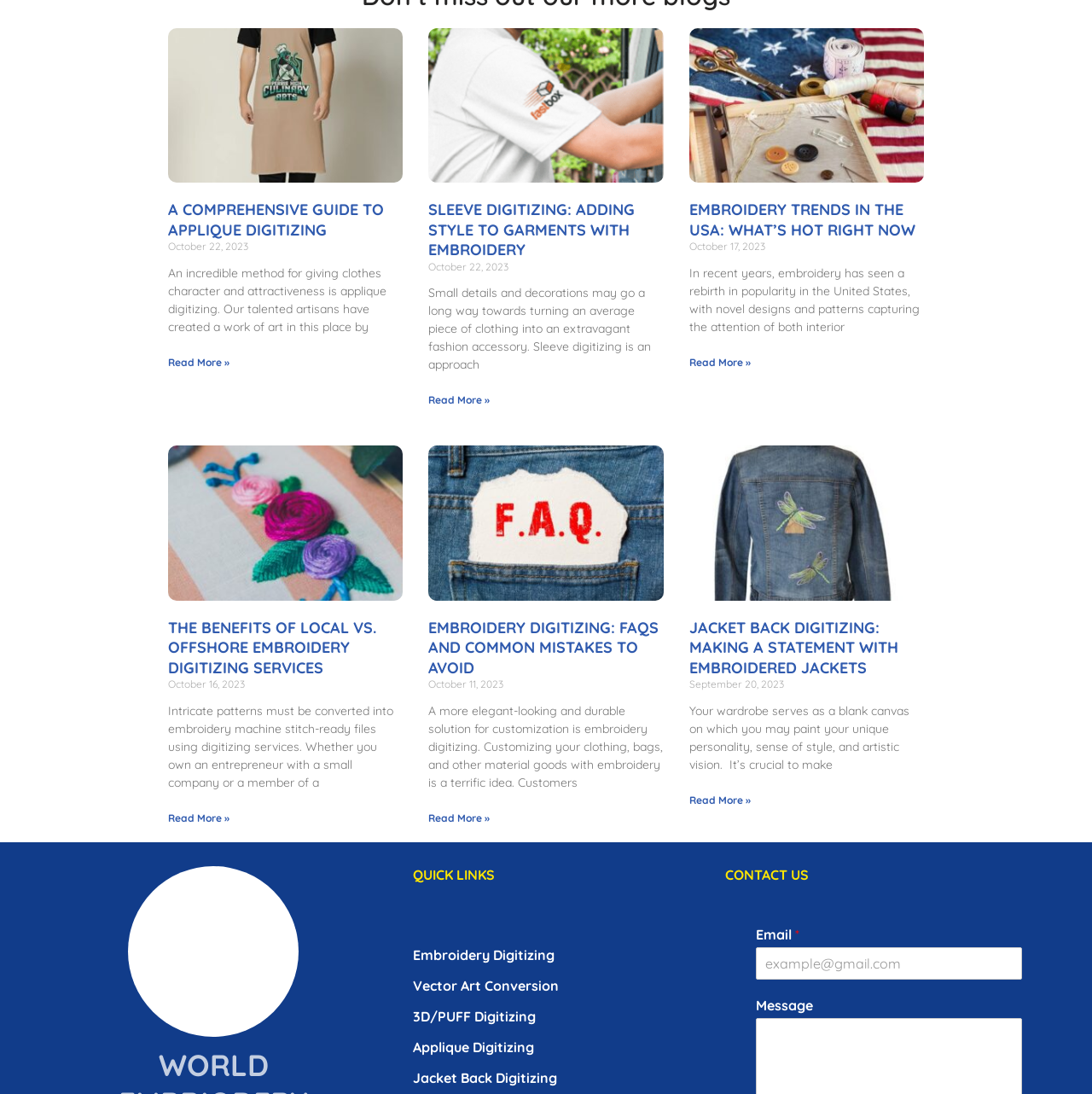Please identify the bounding box coordinates of the clickable region that I should interact with to perform the following instruction: "Click the 'EMBROIDERY DIGITIZING' link". The coordinates should be expressed as four float numbers between 0 and 1, i.e., [left, top, right, bottom].

[0.378, 0.865, 0.508, 0.881]